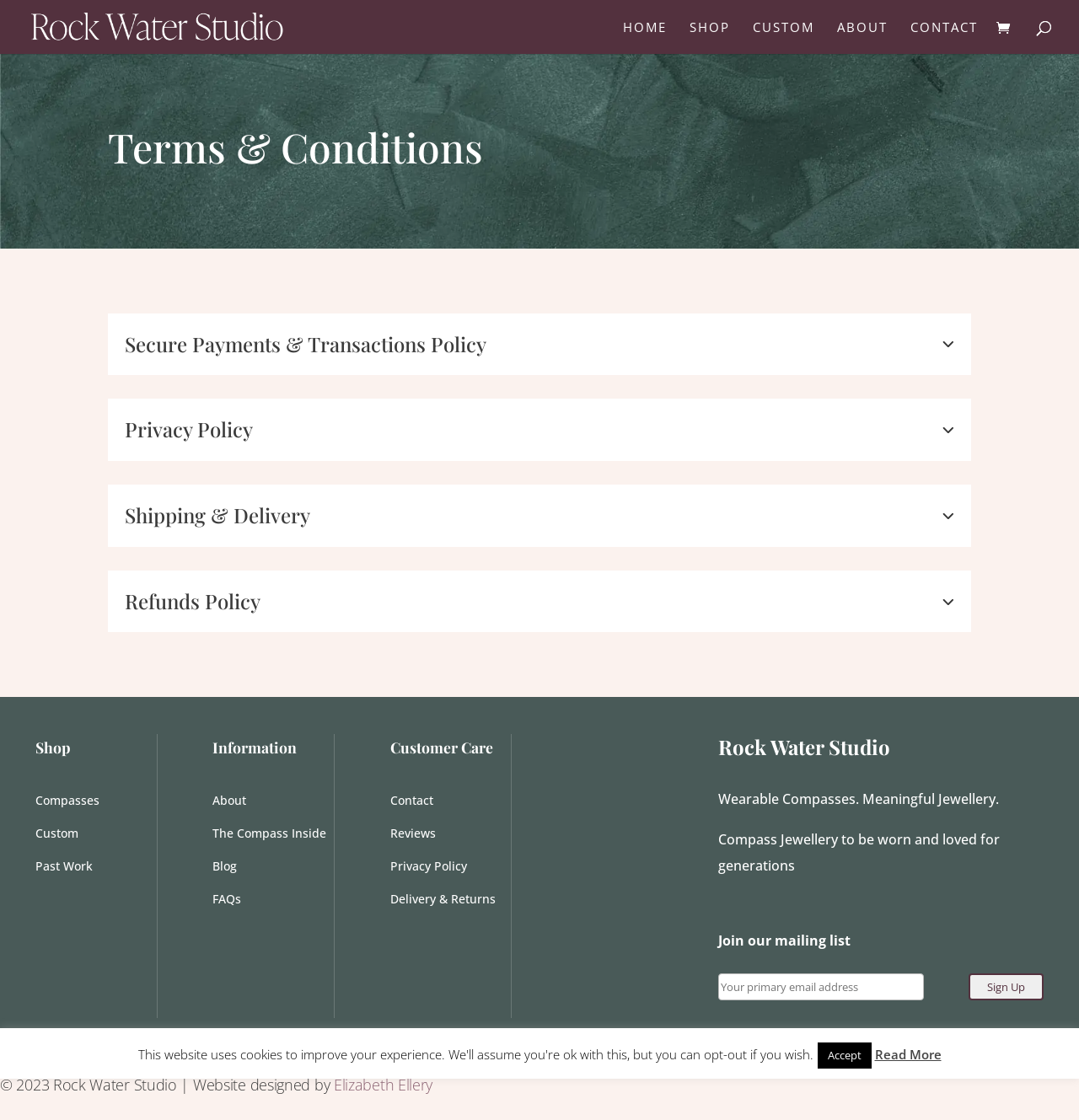What are the different sections in the website?
Kindly offer a detailed explanation using the data available in the image.

The different sections of the website can be found in the top navigation bar, where there are links to HOME, SHOP, CUSTOM, ABOUT, and CONTACT. These sections are likely to provide more information about the website and its offerings.